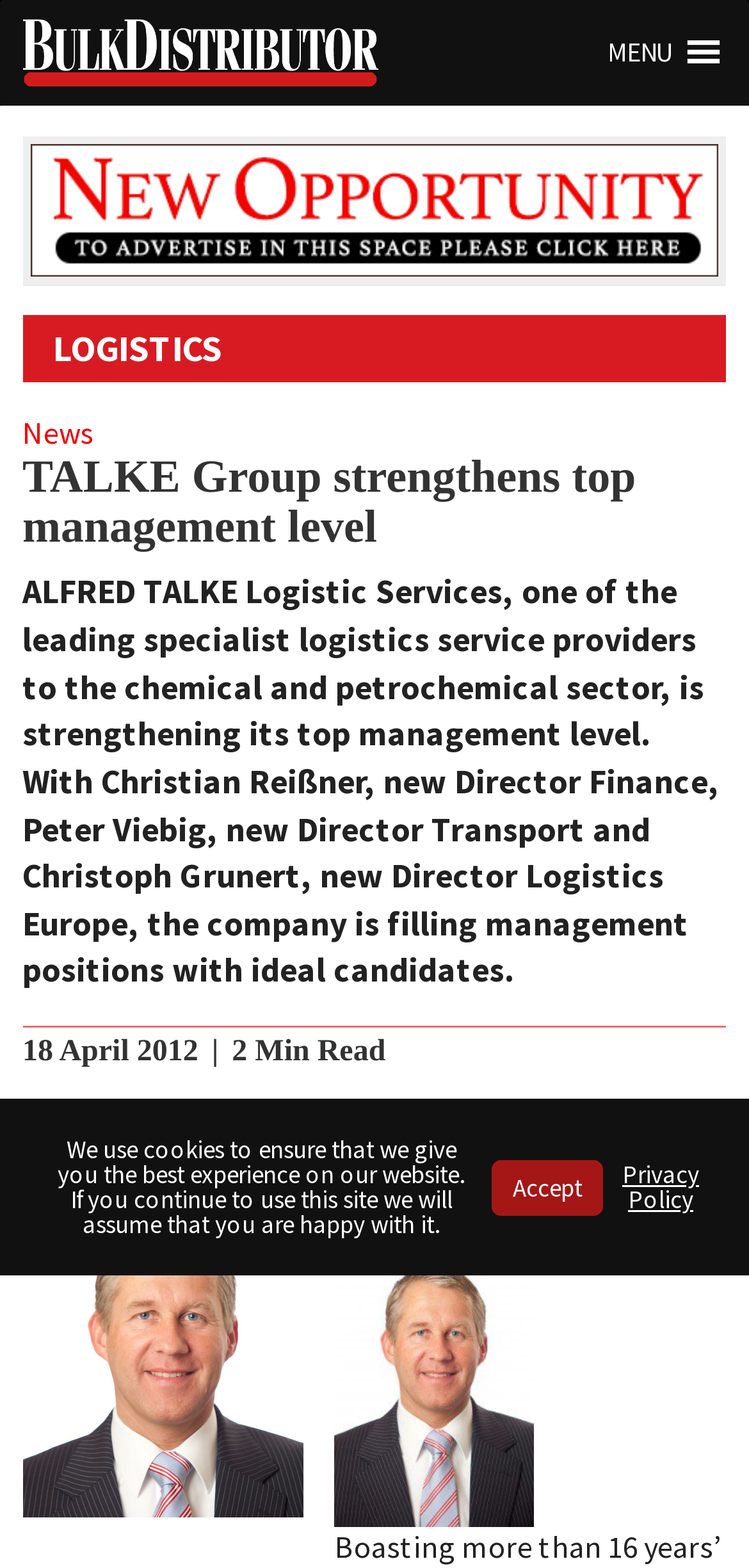Extract the bounding box coordinates for the described element: "Share on Facebook". The coordinates should be represented as four float numbers between 0 and 1: [left, top, right, bottom].

[0.462, 0.764, 0.538, 0.801]